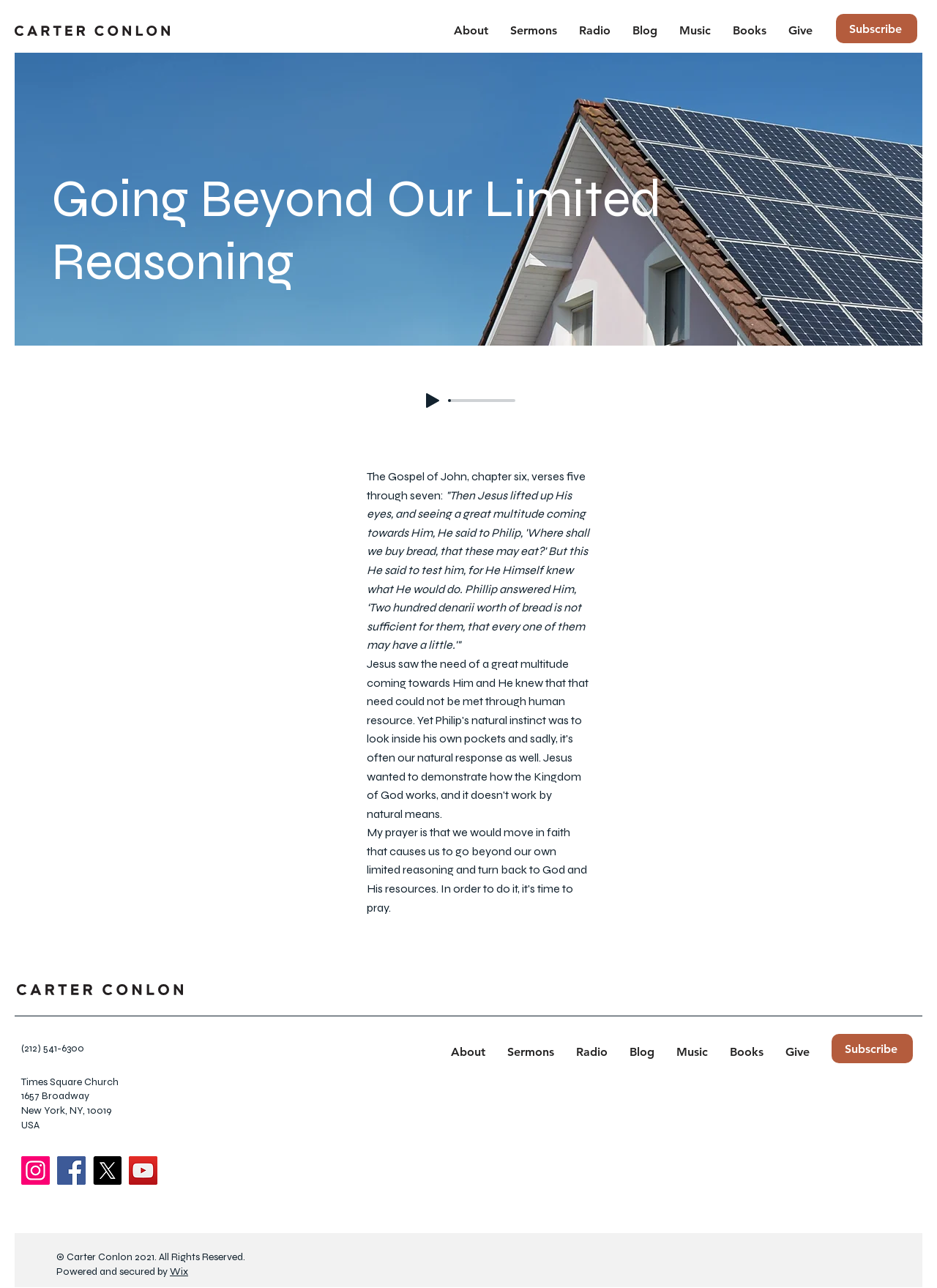Analyze the image and answer the question with as much detail as possible: 
What is the purpose of the button with a play icon?

The button with a play icon is located next to a progress bar and a slider, which are common UI elements used for audio playback. Therefore, I infer that the purpose of this button is to play an audio sermon or a religious discussion.